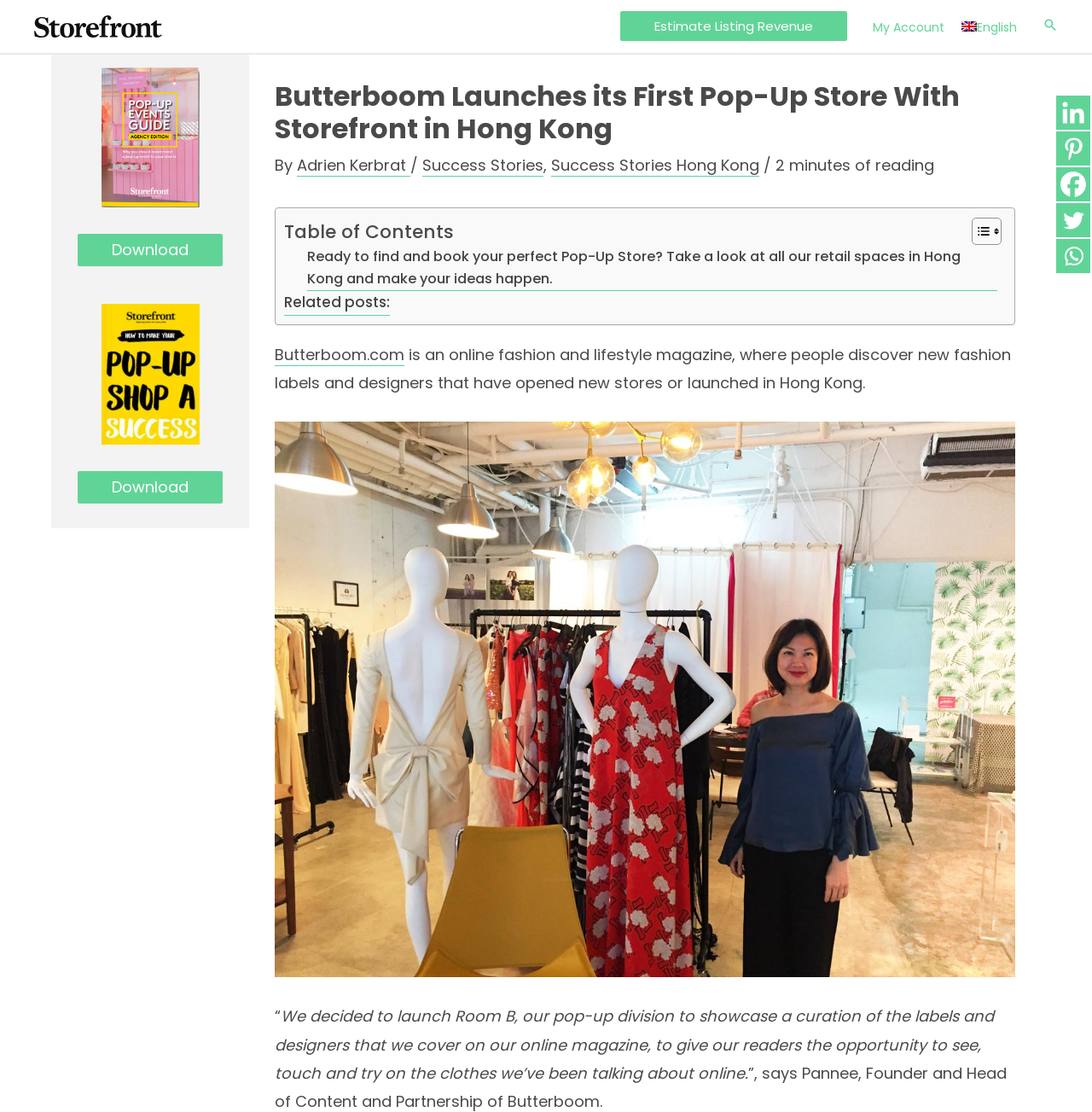Given the description "defineestimatingservices@gmail.com", determine the bounding box of the corresponding UI element.

None